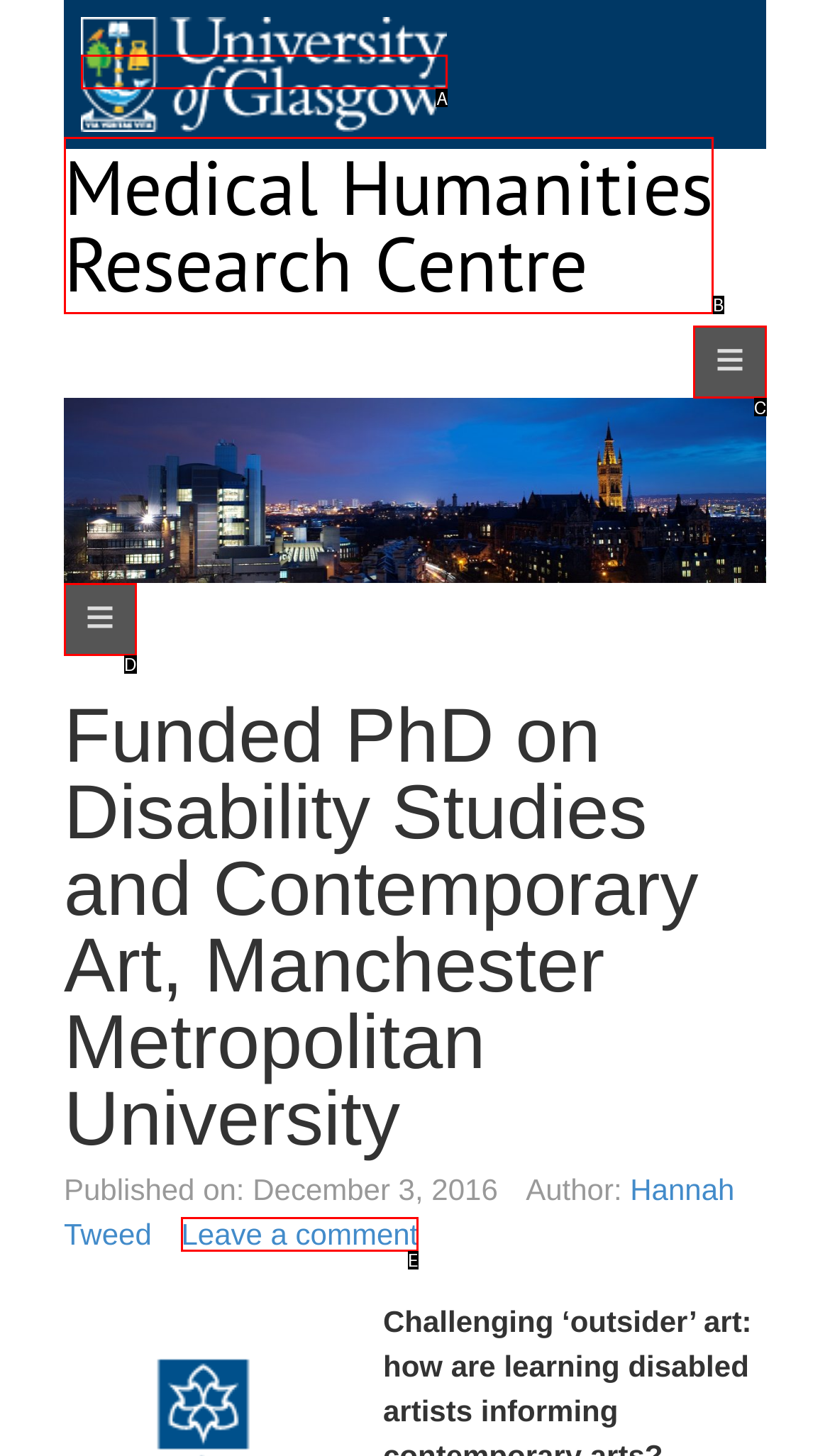From the options shown, which one fits the description: Navigation? Respond with the appropriate letter.

C